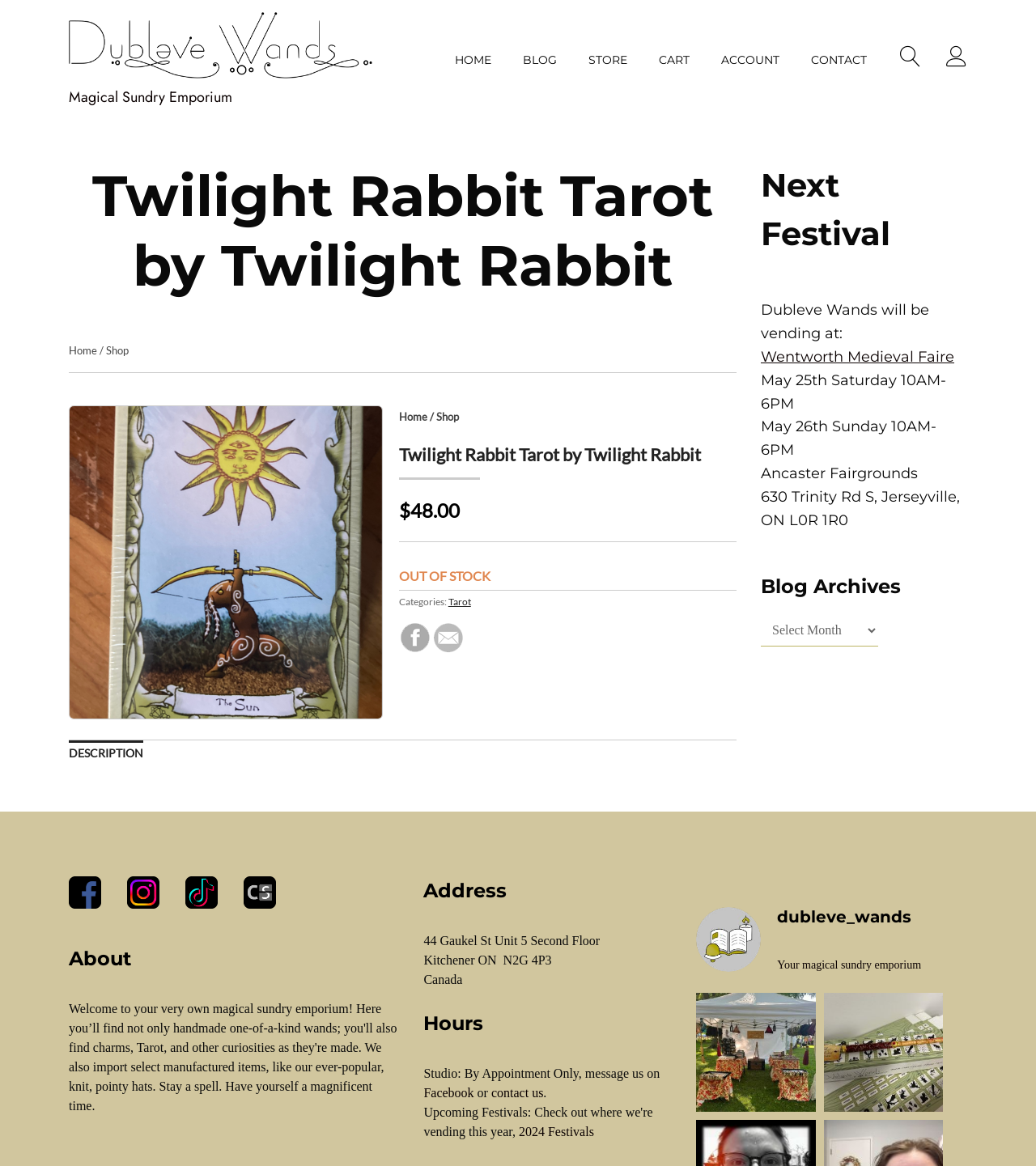What is the name of the shop?
Could you answer the question in a detailed manner, providing as much information as possible?

The name of the shop can be found in the top section of the webpage, where it says 'Magical Sundry Emporium' in a static text element.